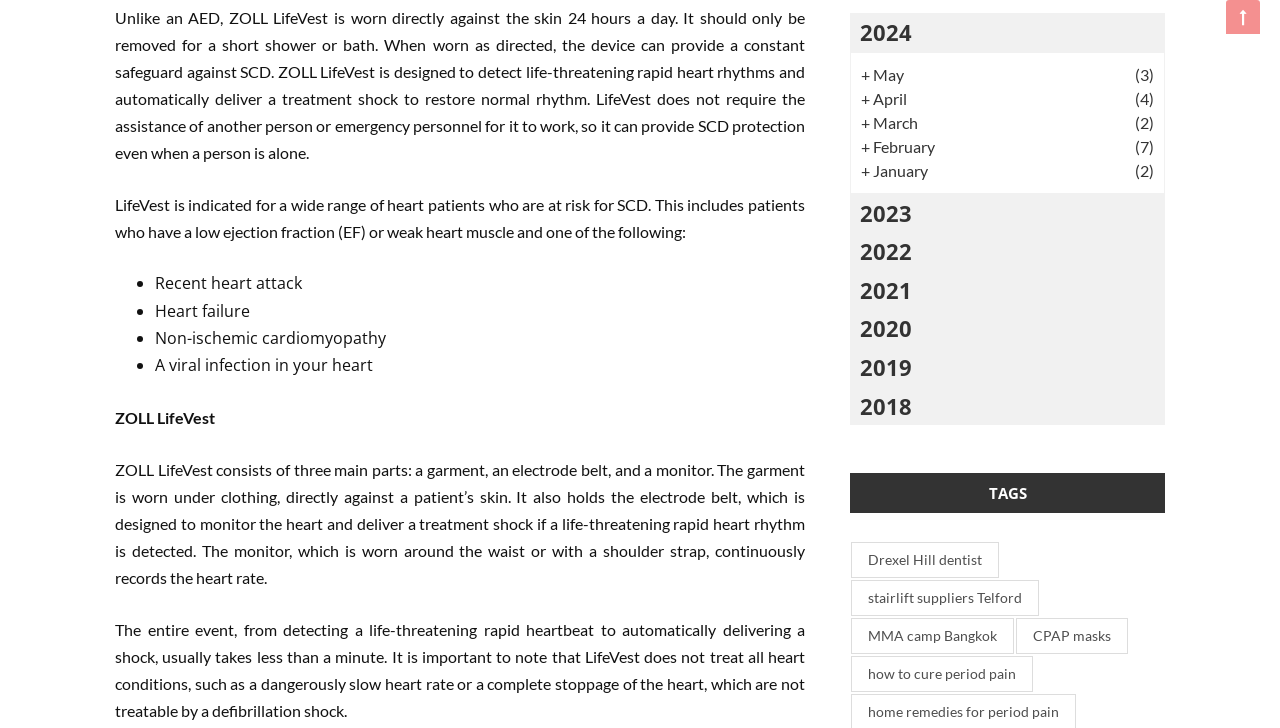What is the time frame for the entire event of detecting a life-threatening rapid heartbeat to delivering a shock?
Based on the image, answer the question with as much detail as possible.

The text states that the entire event, from detecting a life-threatening rapid heartbeat to automatically delivering a shock, usually takes less than a minute.